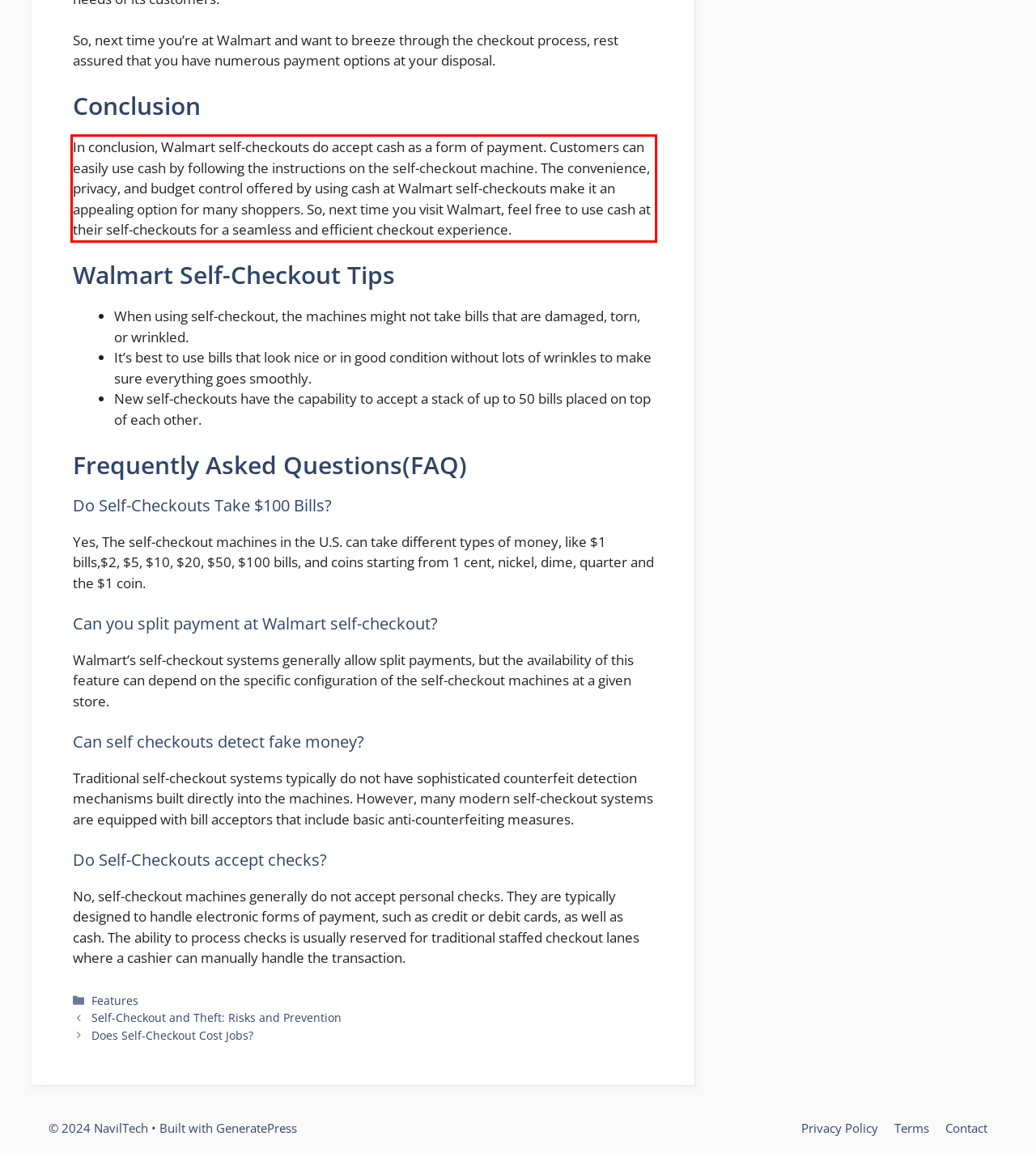Using the provided webpage screenshot, identify and read the text within the red rectangle bounding box.

In conclusion, Walmart self-checkouts do accept cash as a form of payment. Customers can easily use cash by following the instructions on the self-checkout machine. The convenience, privacy, and budget control offered by using cash at Walmart self-checkouts make it an appealing option for many shoppers. So, next time you visit Walmart, feel free to use cash at their self-checkouts for a seamless and efficient checkout experience.